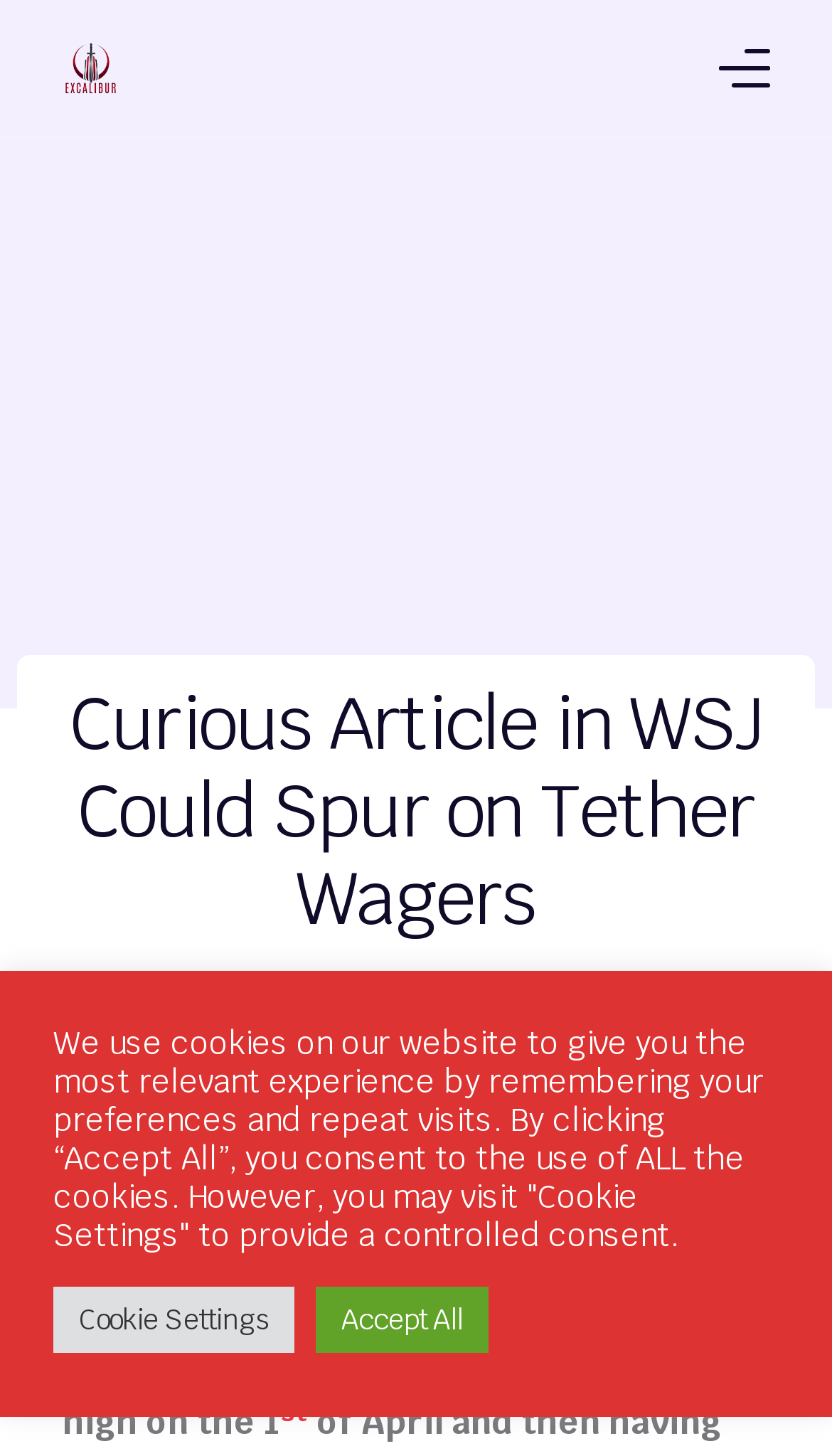How many buttons are in the cookie consent section?
Offer a detailed and full explanation in response to the question.

I analyzed the elements in the cookie consent section and found two button elements, 'Cookie Settings' and 'Accept All'. Therefore, there are 2 buttons in the cookie consent section.